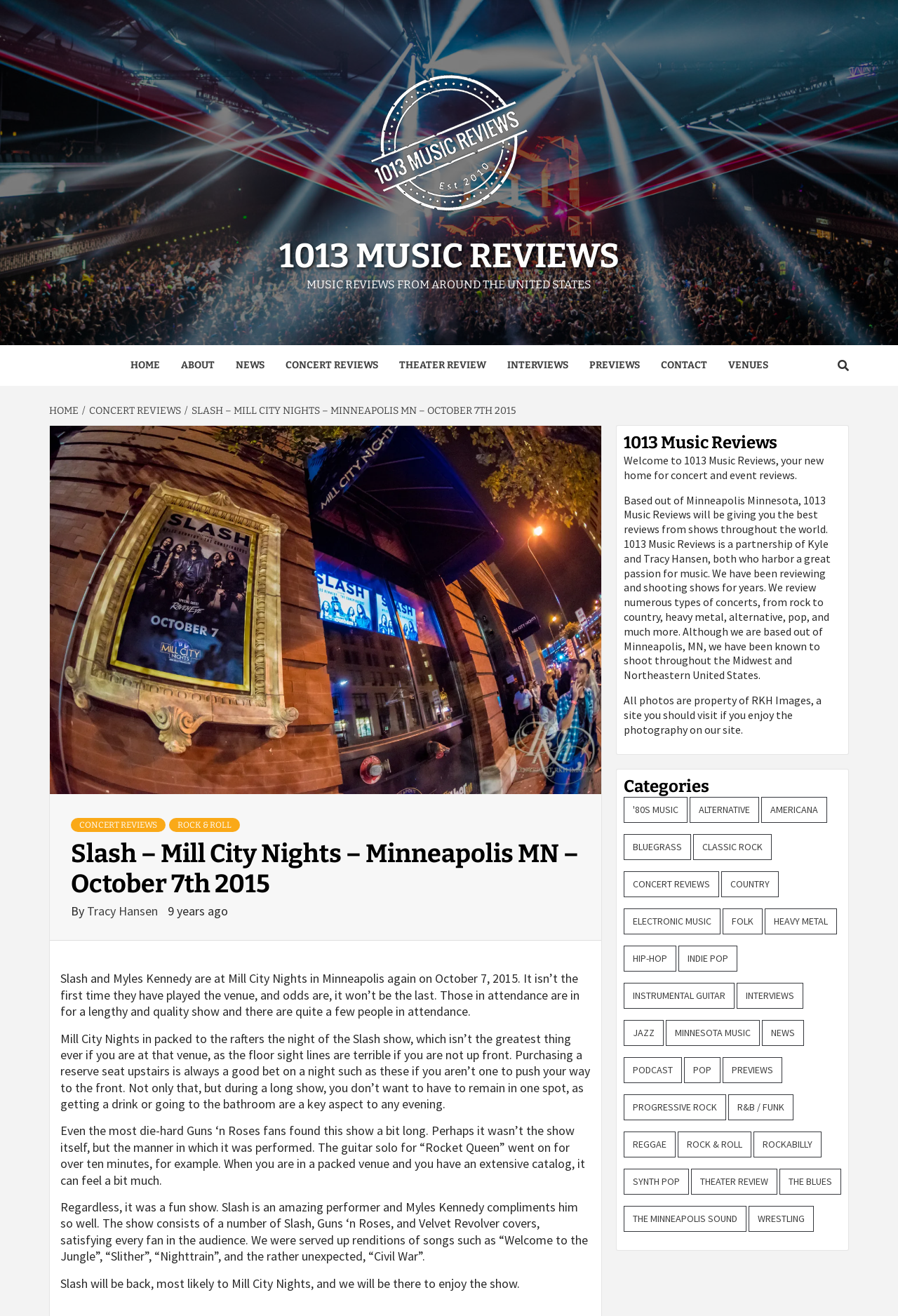Please determine the bounding box coordinates of the section I need to click to accomplish this instruction: "Read the letter of reference".

None